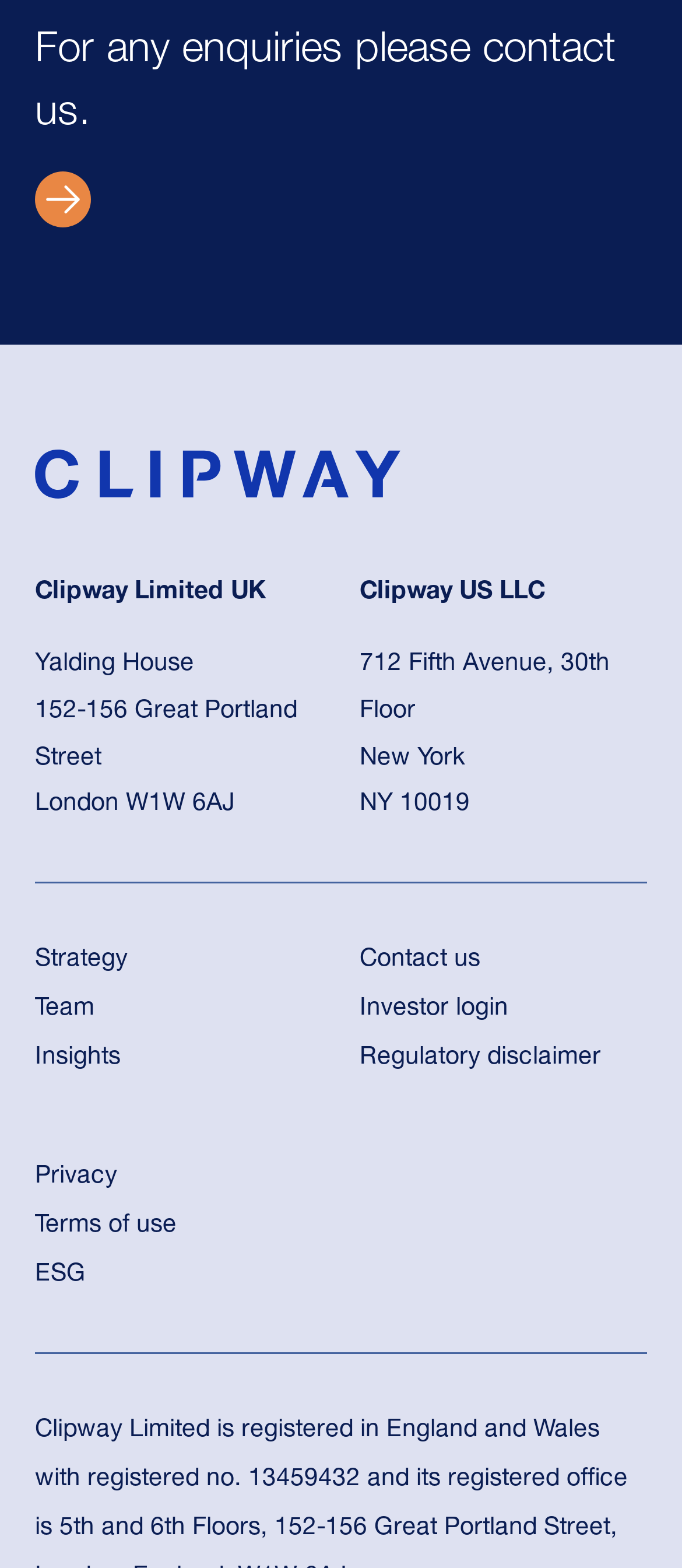Determine the bounding box coordinates of the section to be clicked to follow the instruction: "Learn about the company's ESG". The coordinates should be given as four float numbers between 0 and 1, formatted as [left, top, right, bottom].

[0.051, 0.805, 0.126, 0.821]